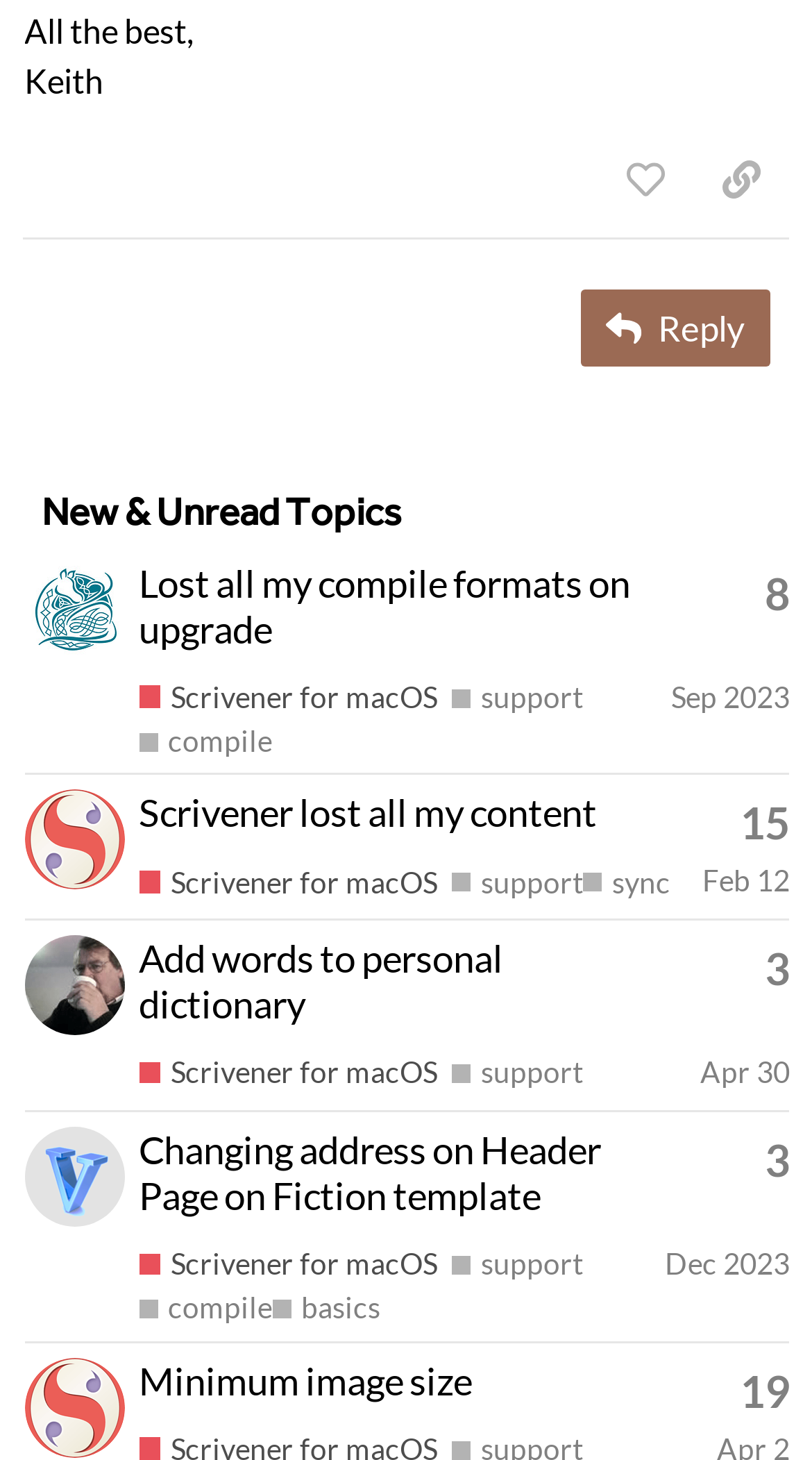What is the date of the latest post in the topic 'Add words to personal dictionary'?
Please provide a single word or phrase in response based on the screenshot.

Apr 30, 2024